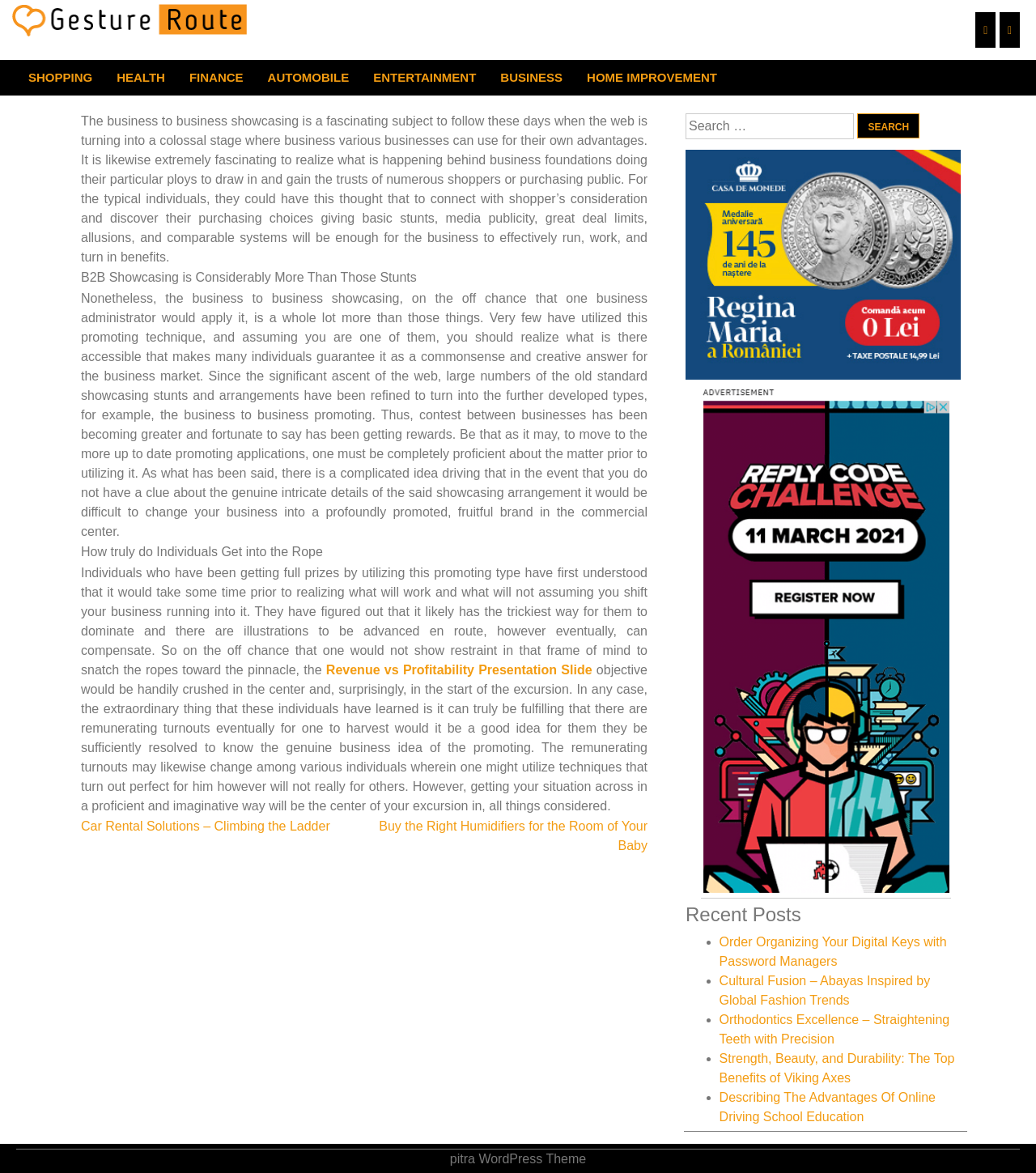What is the theme of the website?
Using the visual information, reply with a single word or short phrase.

Pitra WordPress Theme